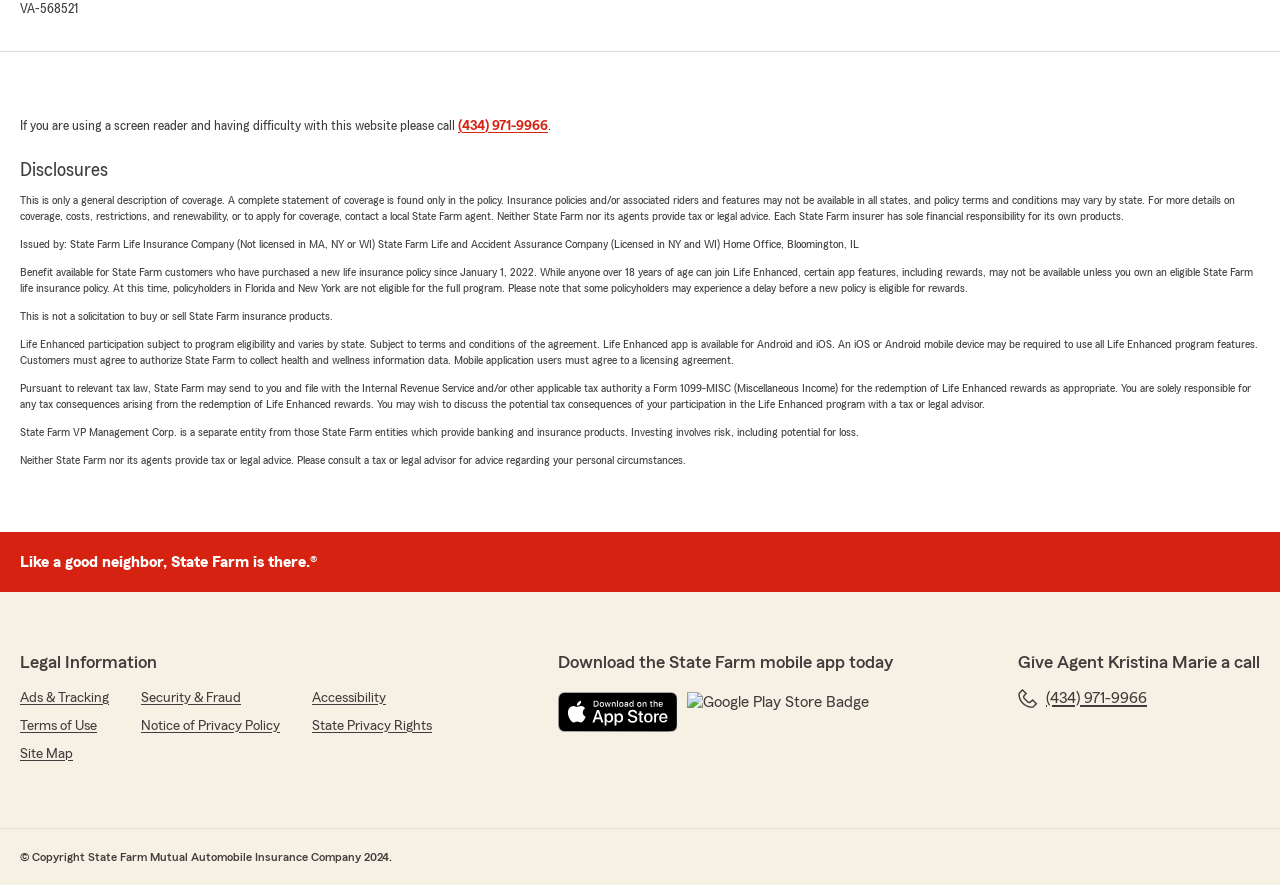Given the webpage screenshot, identify the bounding box of the UI element that matches this description: "Notice of Privacy Policy".

[0.11, 0.809, 0.219, 0.831]